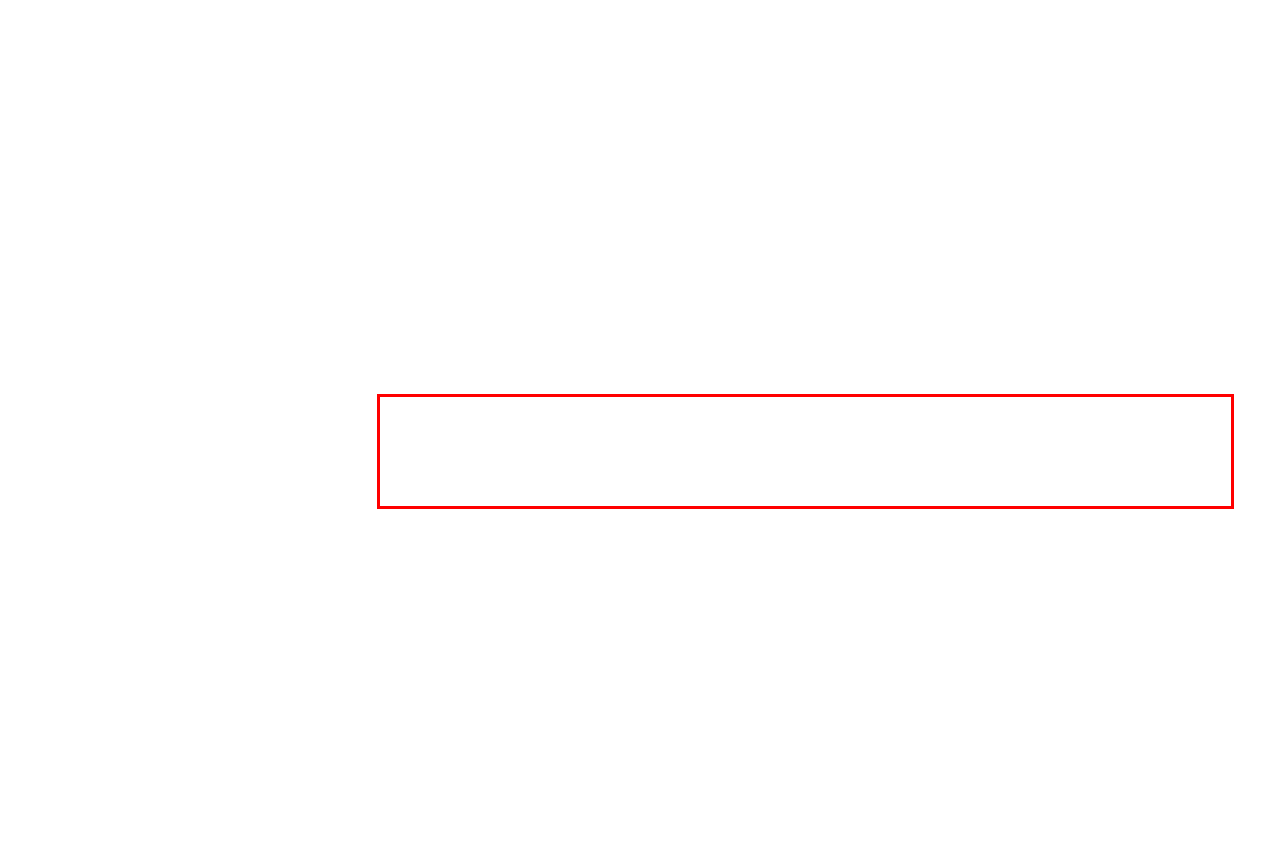Given a screenshot of a webpage with a red bounding box, please identify and retrieve the text inside the red rectangle.

Additionally the boolean property AudioSource.spatializer is linked to the checkbox in the AudioSource inspector and controls the instantiation and deallocation of the spatializer effect based on the selection in the Audio Project Settings. If instantiation of your spatializer effect is a very costly thing (in terms of memory allocations, precalculations etc) you may consider keeping the Unity plugin interface bindings very light-weight and dynamically allocate your effects from a pool so that the activation/deactivation does not lead to frame drops.